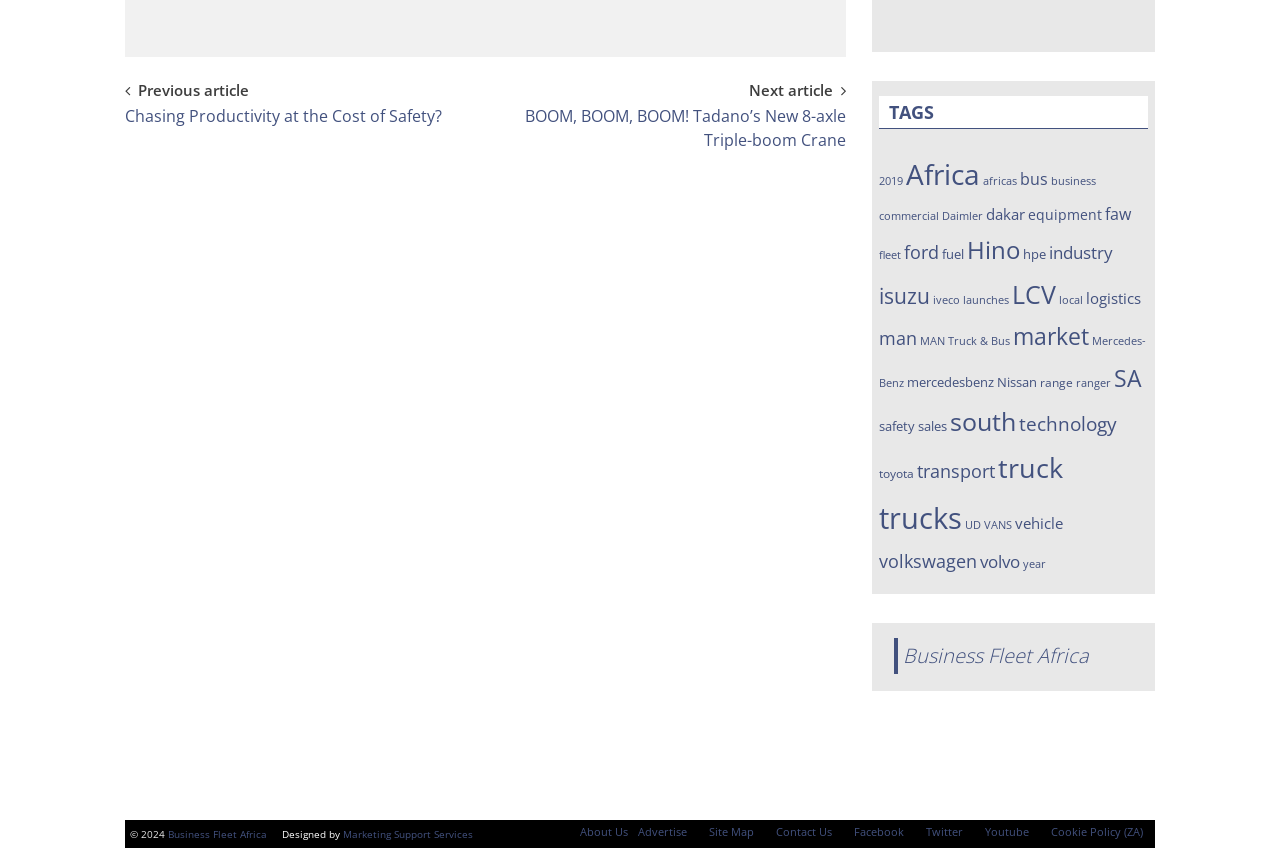Please mark the bounding box coordinates of the area that should be clicked to carry out the instruction: "Learn more about 'UD Trucks customer gaining attention'".

[0.687, 0.064, 0.886, 0.113]